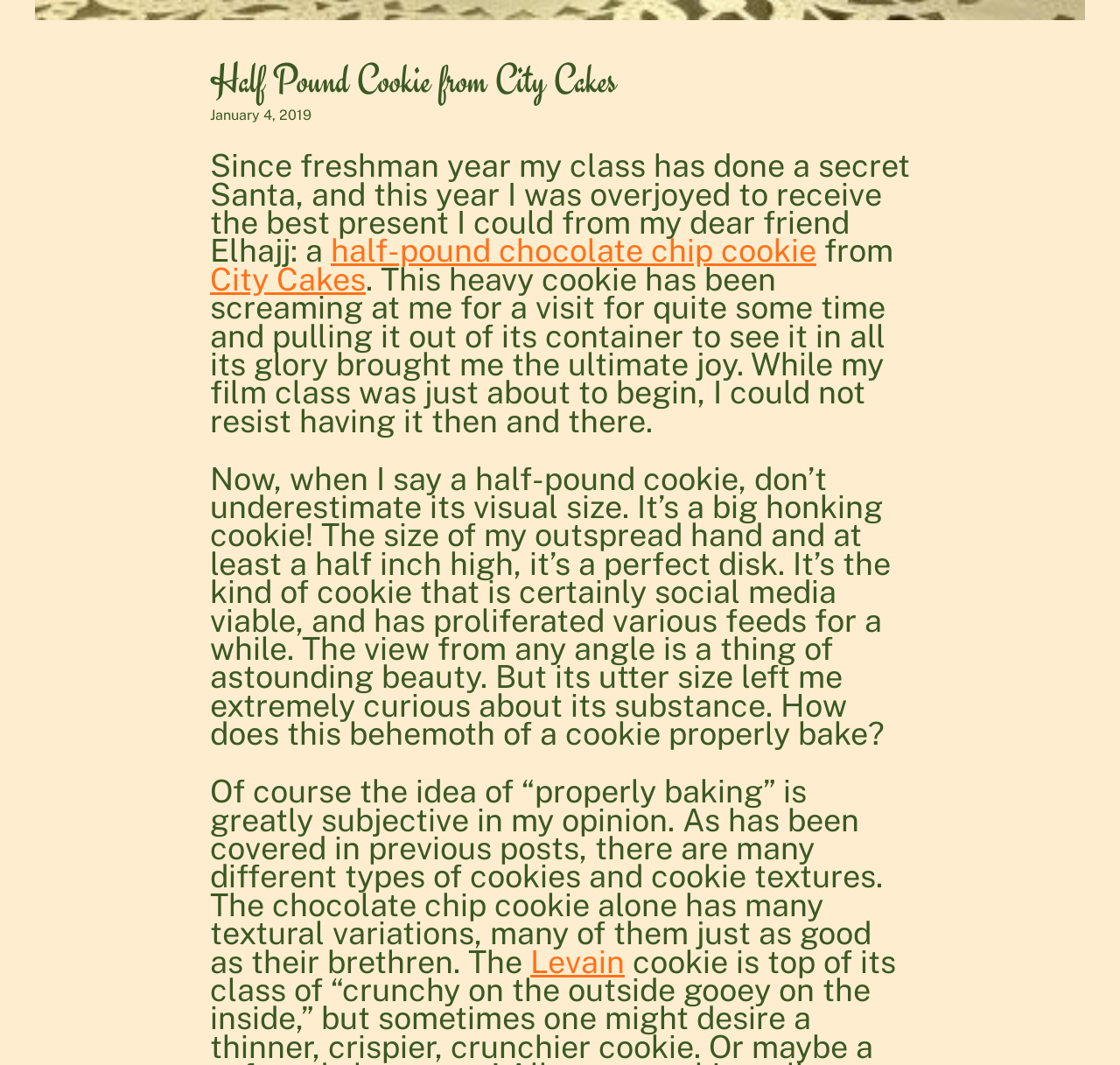Based on the element description Transmission & Engine Rebuilds, identify the bounding box of the UI element in the given webpage screenshot. The coordinates should be in the format (top-left x, top-left y, bottom-right x, bottom-right y) and must be between 0 and 1.

None